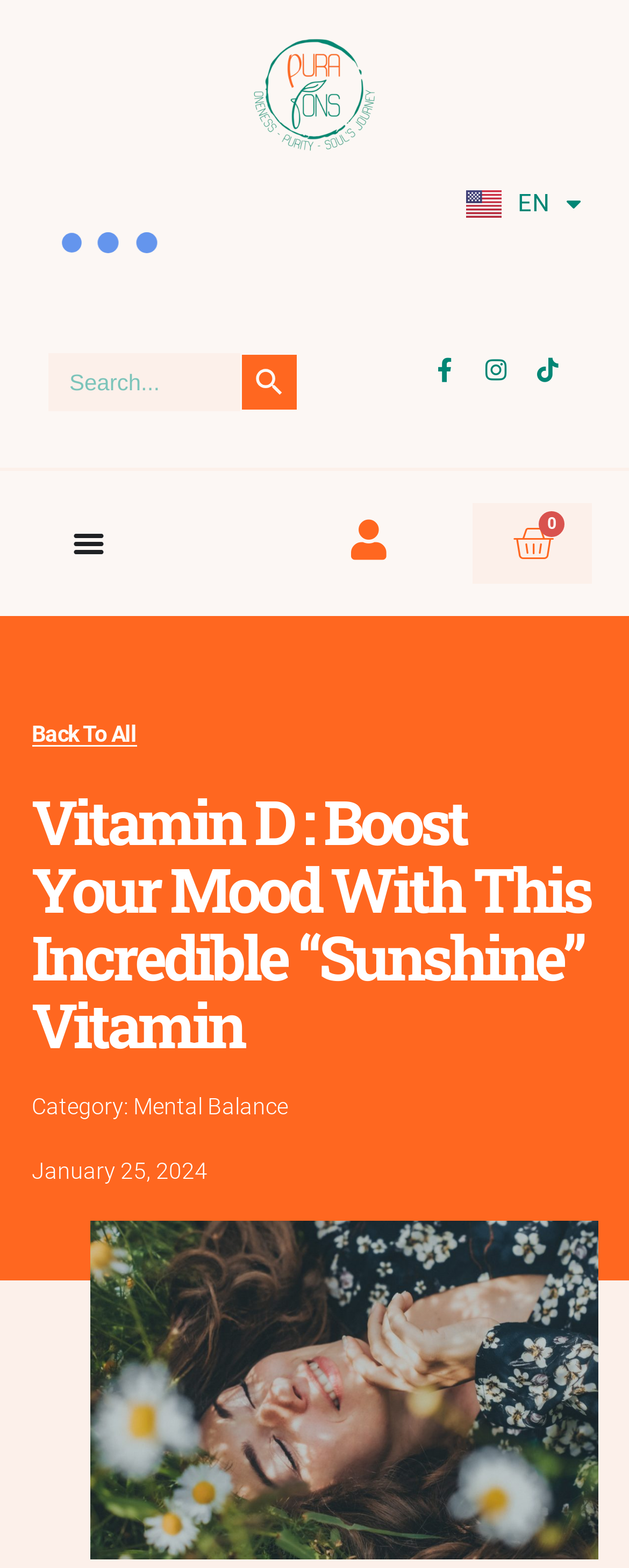Identify the bounding box coordinates of the region I need to click to complete this instruction: "Visit Amplify EyeCare of Greater Long Beach".

None